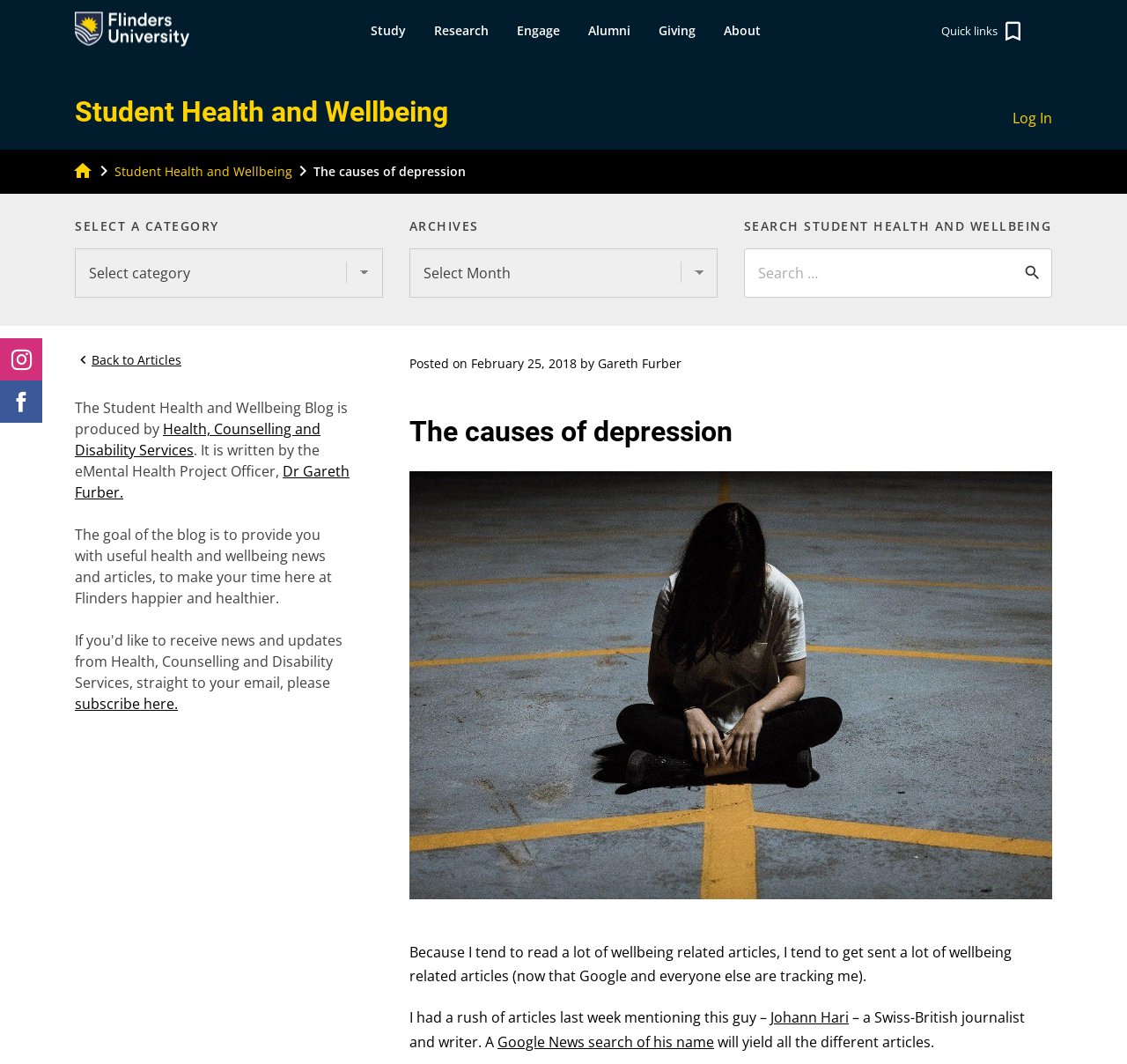Given the element description "Quick links bookmark_border" in the screenshot, predict the bounding box coordinates of that UI element.

[0.835, 0.0, 0.91, 0.058]